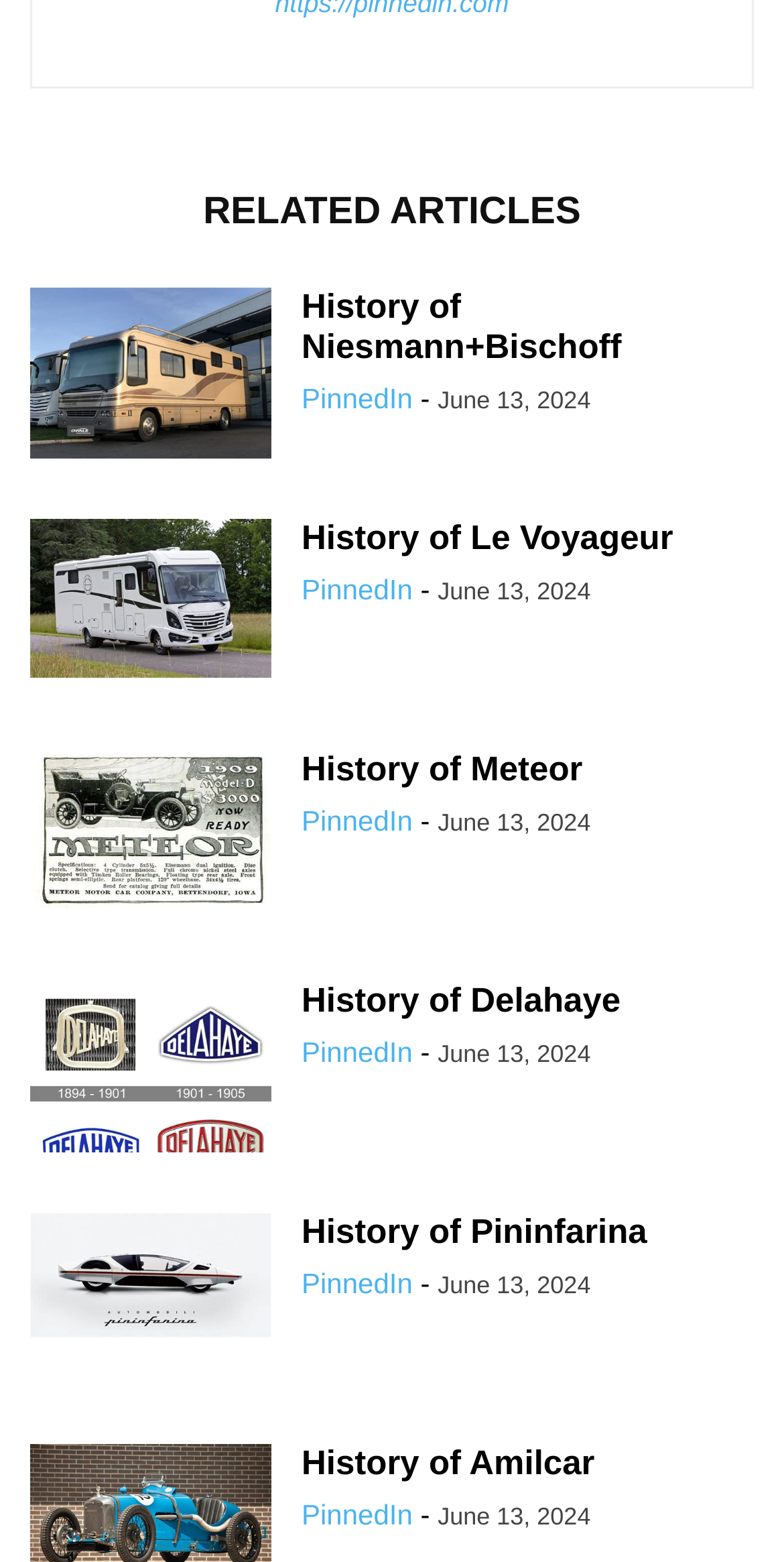What is the common theme among the links?
Refer to the image and provide a detailed answer to the question.

Upon examining the webpage, I noticed that all the links have headings and descriptions related to car companies, such as 'History of Niesmann+Bischoff Car Company', 'History of Le Voyageur Car Company', and so on. This suggests that the common theme among the links is car companies.